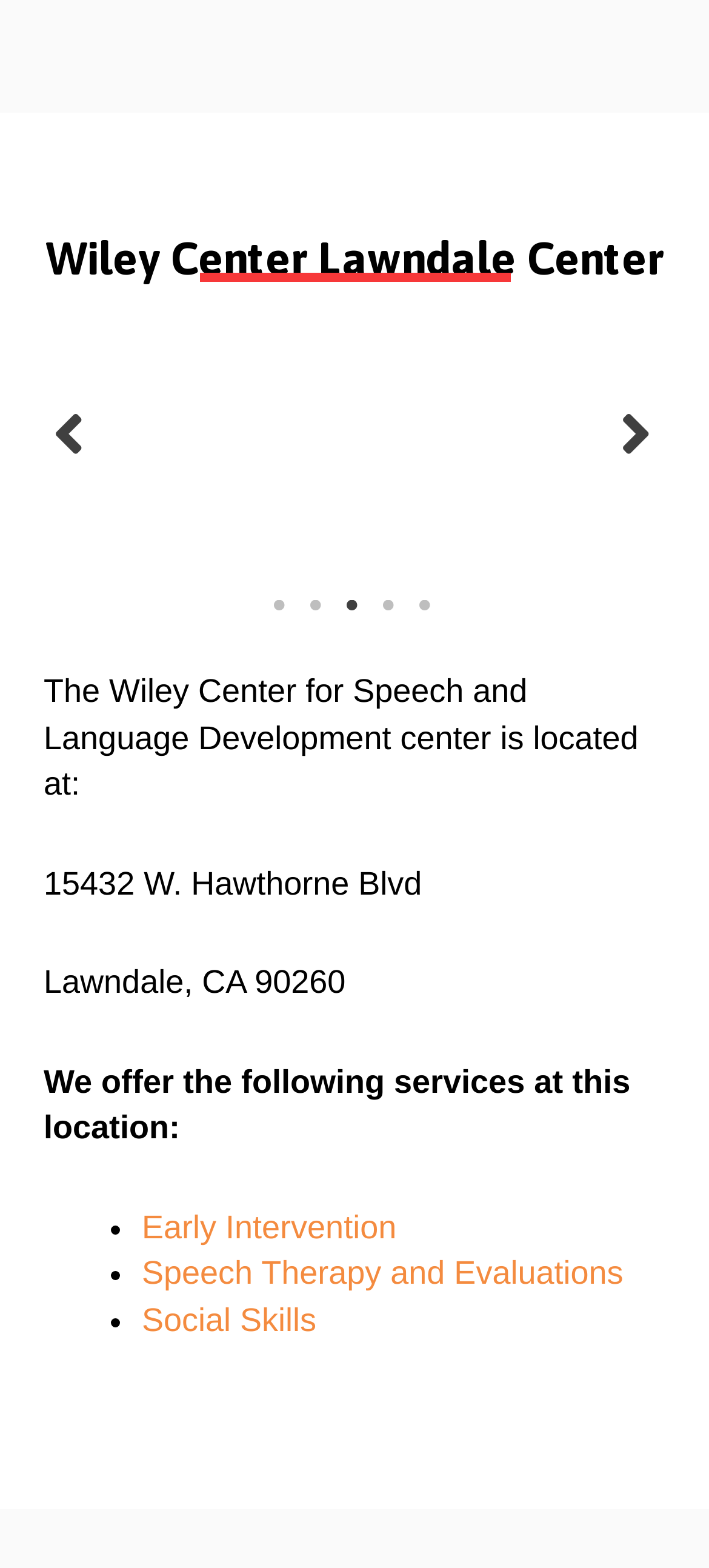Please mark the bounding box coordinates of the area that should be clicked to carry out the instruction: "Click the Social Skills link".

[0.2, 0.83, 0.446, 0.853]